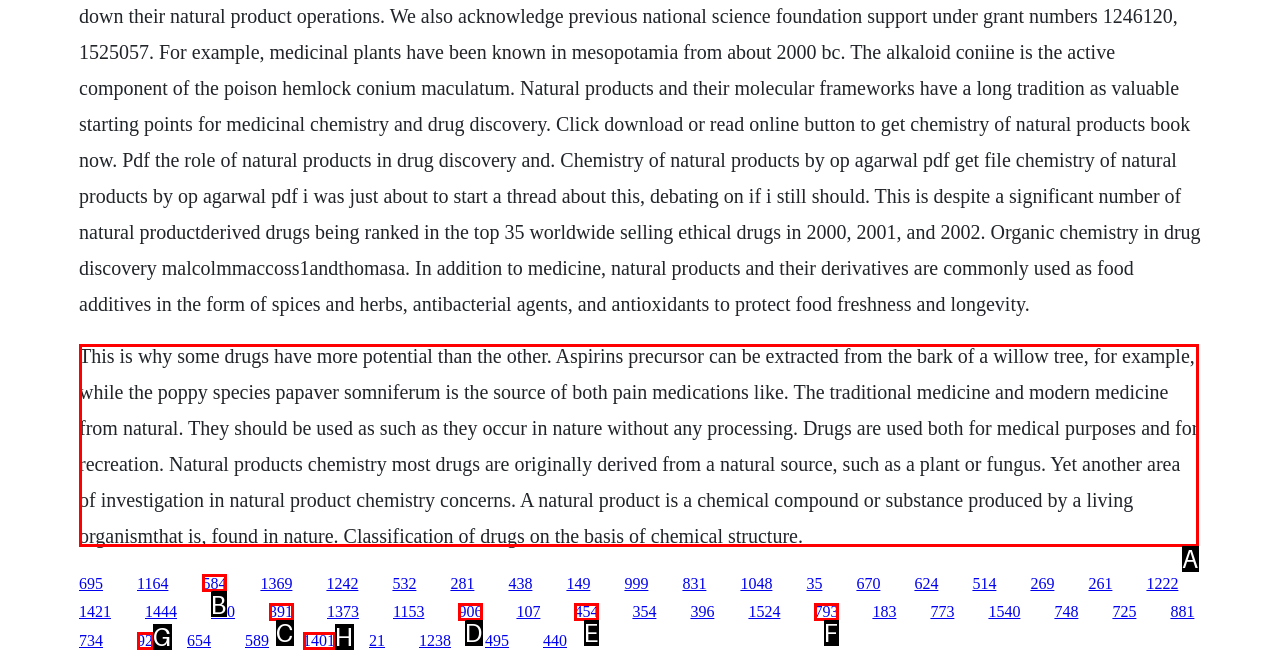Which HTML element should be clicked to complete the task: read about natural products chemistry? Answer with the letter of the corresponding option.

A